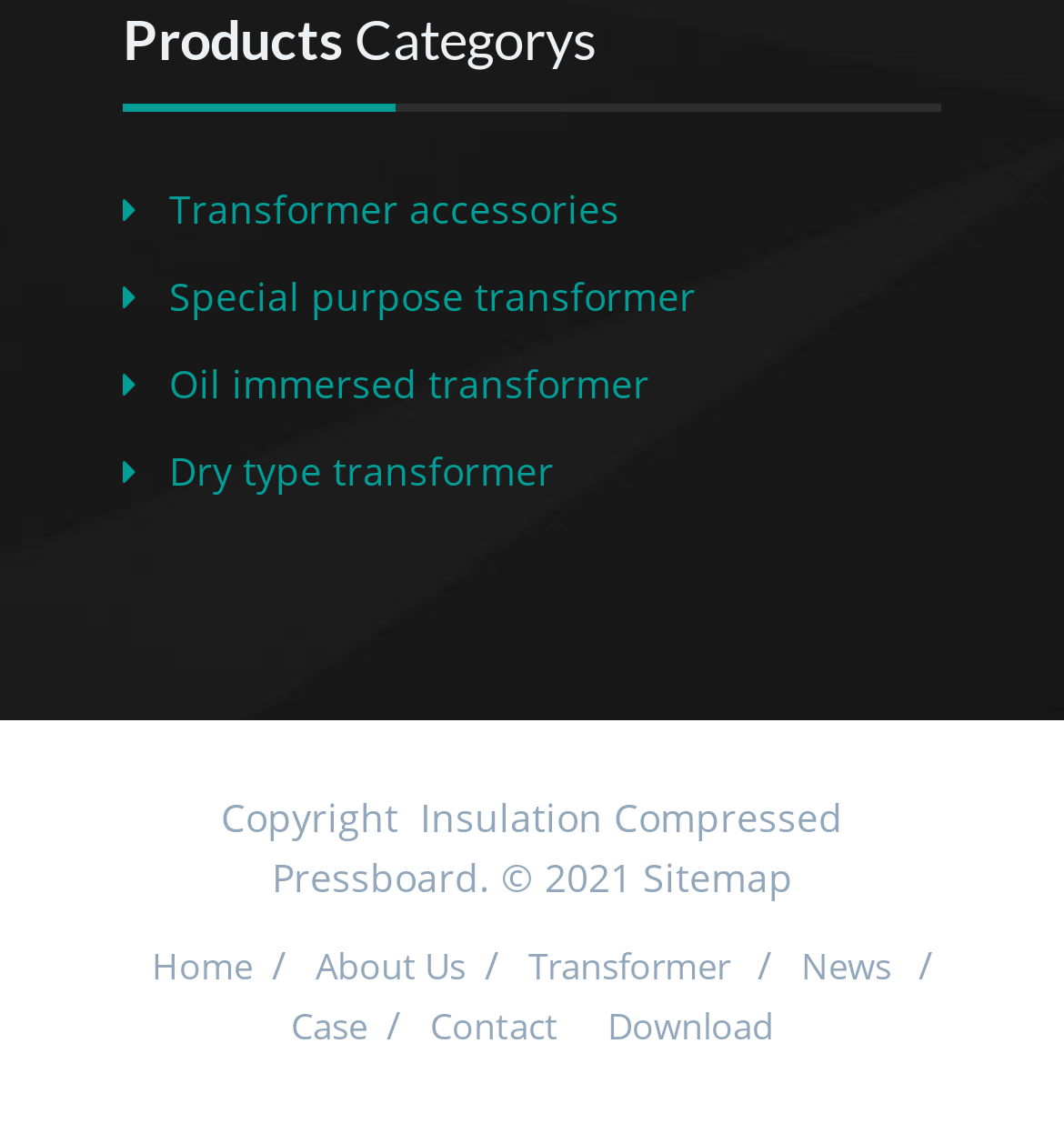Use a single word or phrase to answer the following:
What is the purpose of the 'Sitemap' link?

To access the website's sitemap